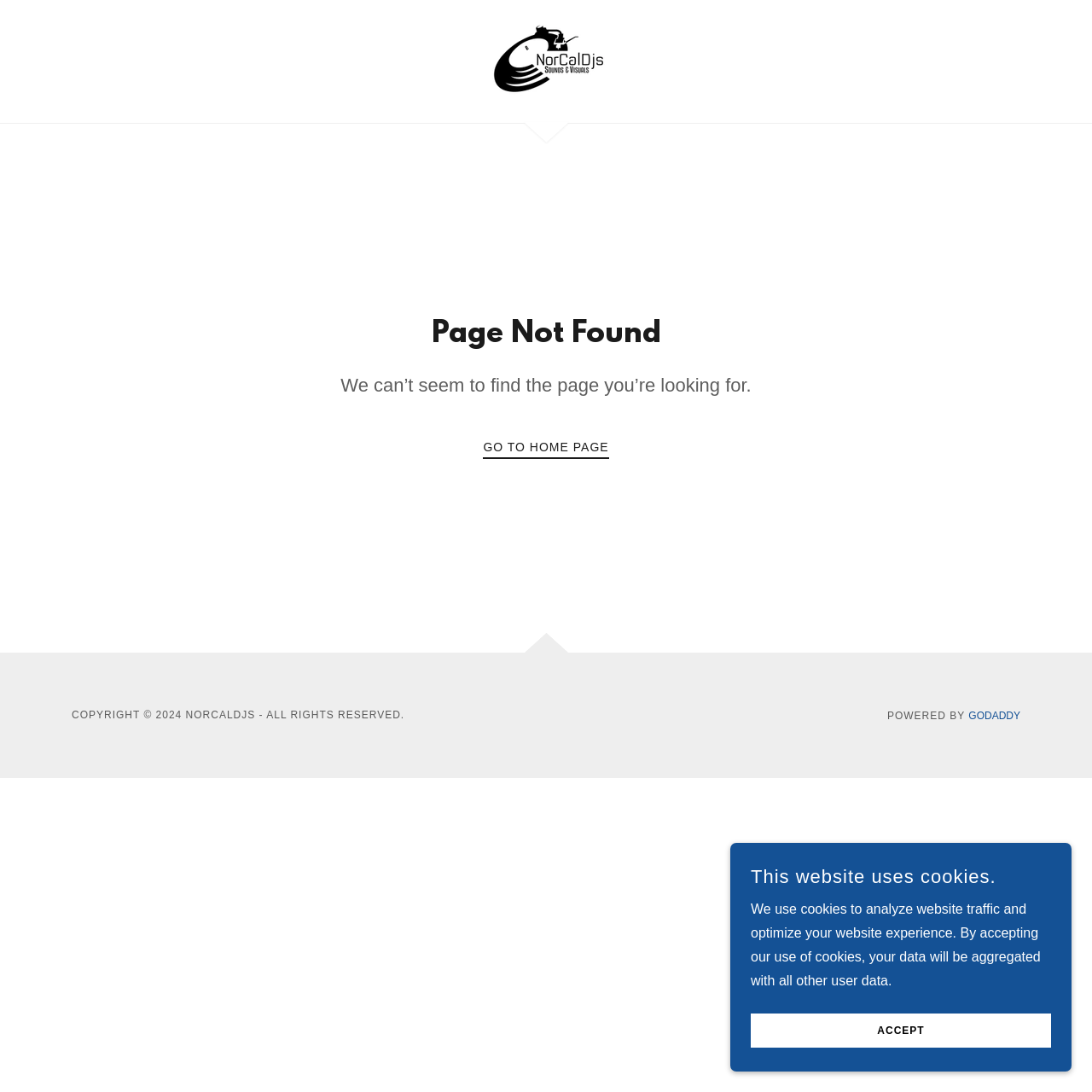Generate a comprehensive description of the contents of the webpage.

The webpage appears to be an error page, indicating that the requested page cannot be found. At the top of the page, there is a main section that spans the entire width. Within this section, there is a link to "NORCALDJS" with a popup menu, accompanied by an image with the same name. To the right of this link, there is a small, unidentified image.

Below this main section, a large heading reads "Page Not Found". This is followed by a paragraph of text that explains the error, stating that the page cannot be found. A link to "GO TO HOME PAGE" is provided below this text.

At the bottom of the page, there is a section that contains copyright information, stating "COPYRIGHT © 2024 NORCALDJS - ALL RIGHTS RESERVED." To the right of this text, there is a small image, and further to the right, there is a text that reads "POWERED BY" followed by a link to "GODADDY" with a popup menu.

Additionally, there is a section that informs users about the website's use of cookies. A heading reads "This website uses cookies." Below this, a paragraph of text explains the purpose of the cookies and how they are used. A link to "ACCEPT" is provided at the bottom of this section, allowing users to consent to the use of cookies.